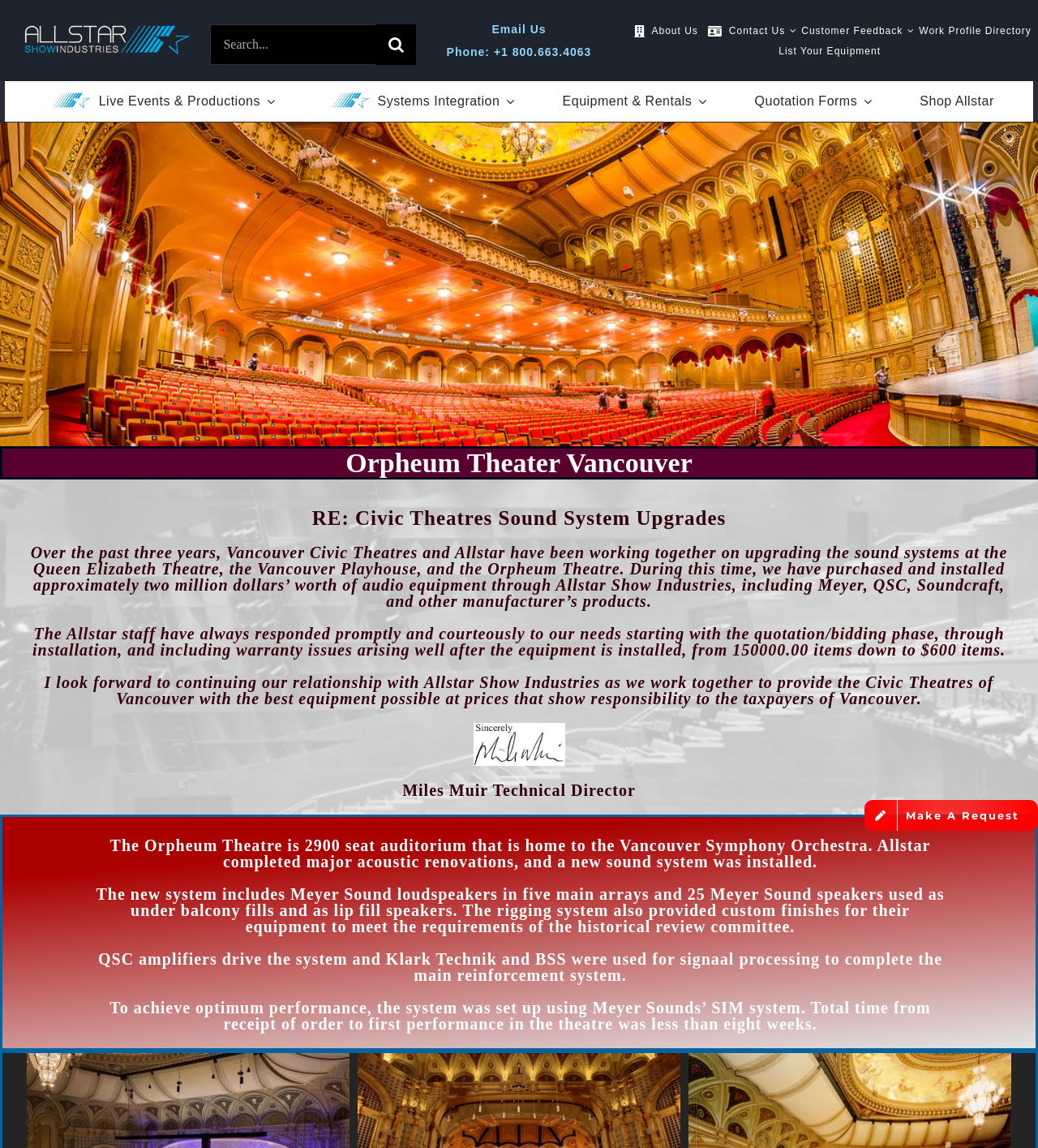Please pinpoint the bounding box coordinates for the region I should click to adhere to this instruction: "Go to top".

[0.904, 0.88, 0.941, 0.905]